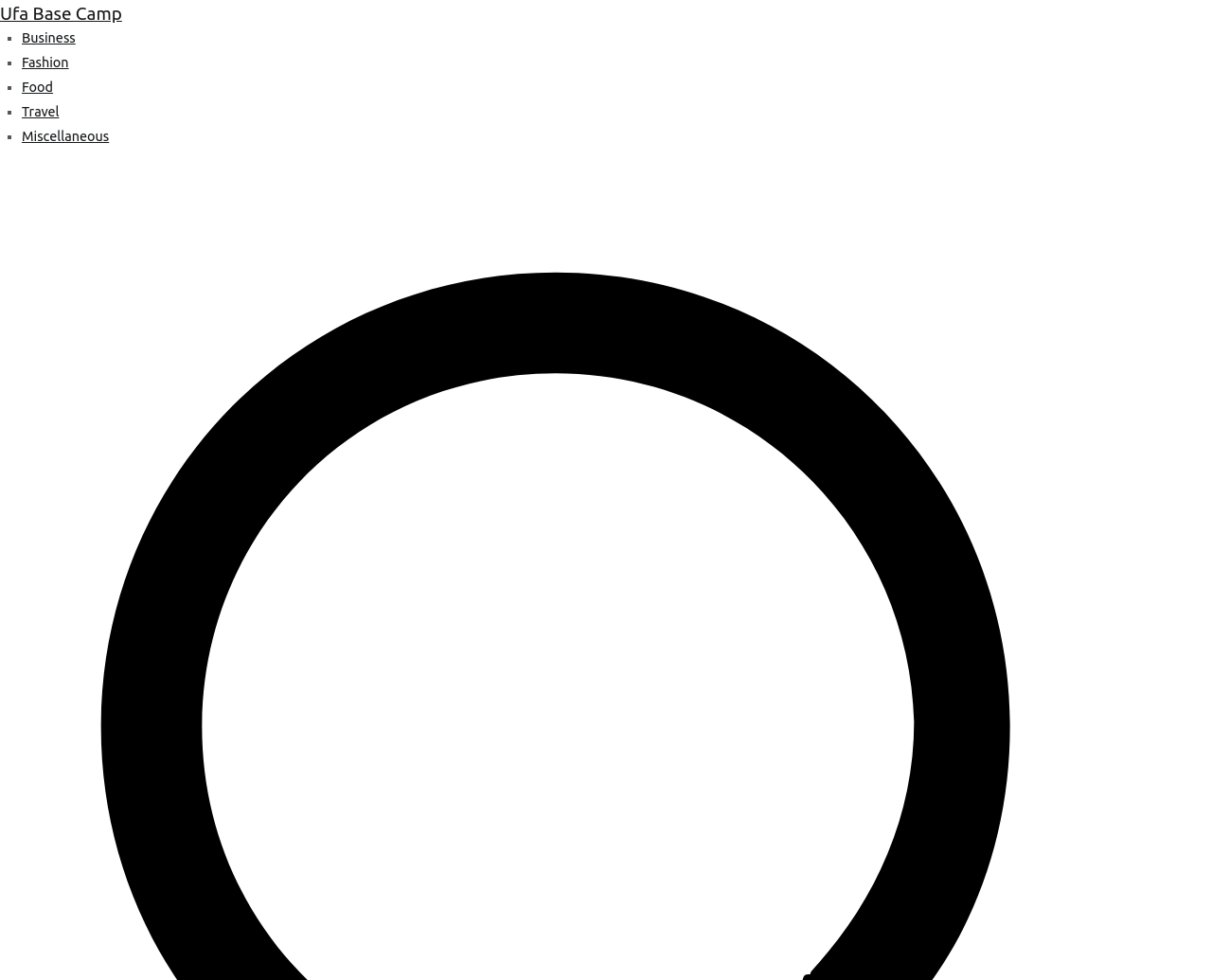Determine the bounding box coordinates for the UI element described. Format the coordinates as (top-left x, top-left y, bottom-right x, bottom-right y) and ensure all values are between 0 and 1. Element description: Ufa Base Camp

[0.0, 0.003, 0.101, 0.024]